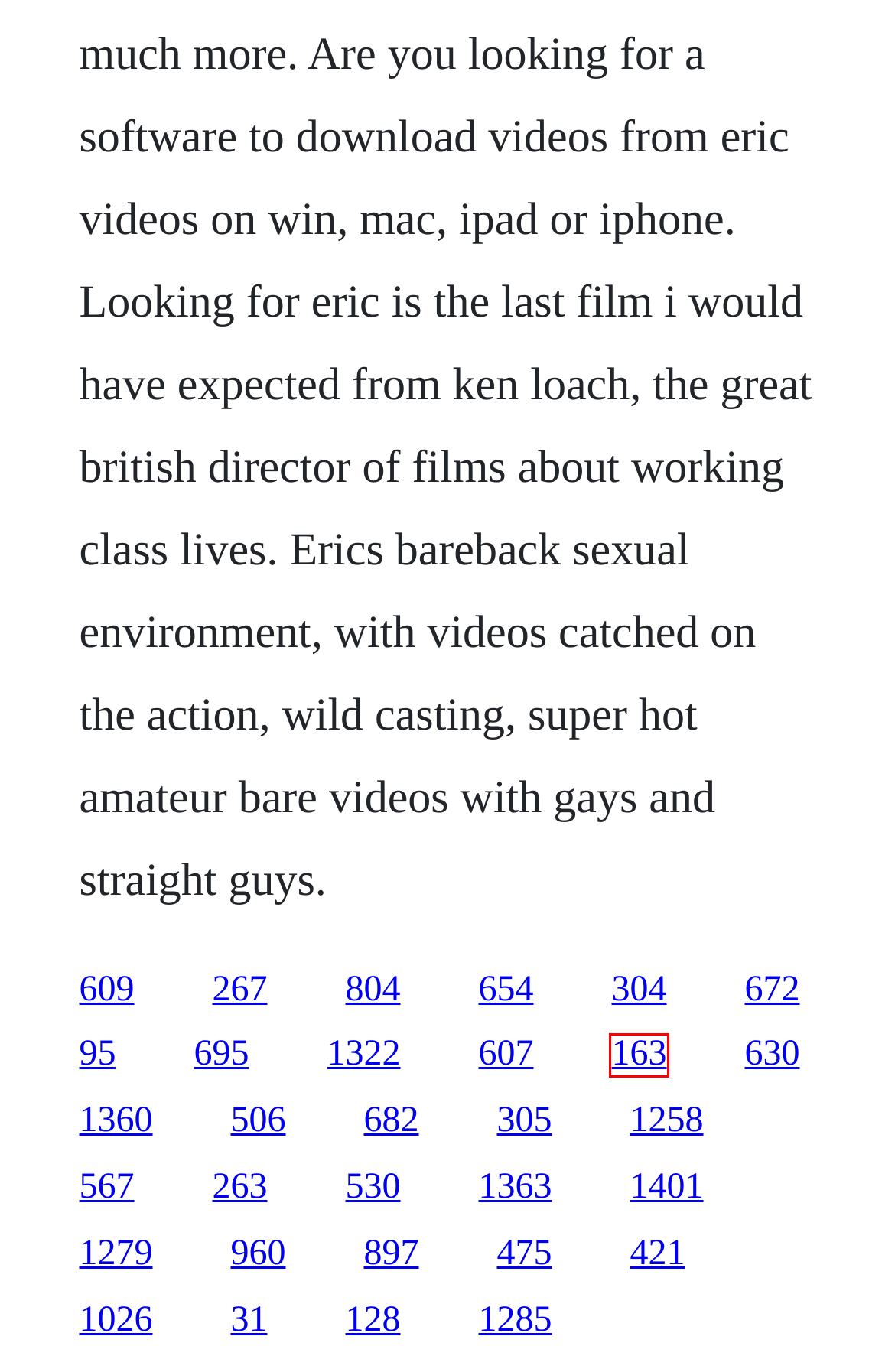Look at the screenshot of the webpage and find the element within the red bounding box. Choose the webpage description that best fits the new webpage that will appear after clicking the element. Here are the candidates:
A. The bipolar workbook by monica ramirez basco
B. Pokemon x and y season 1 episode 4 english dub
C. Level 0 dfd for download voting system
D. Otwol feb 25 2016 full episode
E. Tattoo like father like son torrent
F. Joyus celebration 17 motho mang le mang youtube downloader
G. Book report hanging mobile
H. God quiz vostfr download 04

A